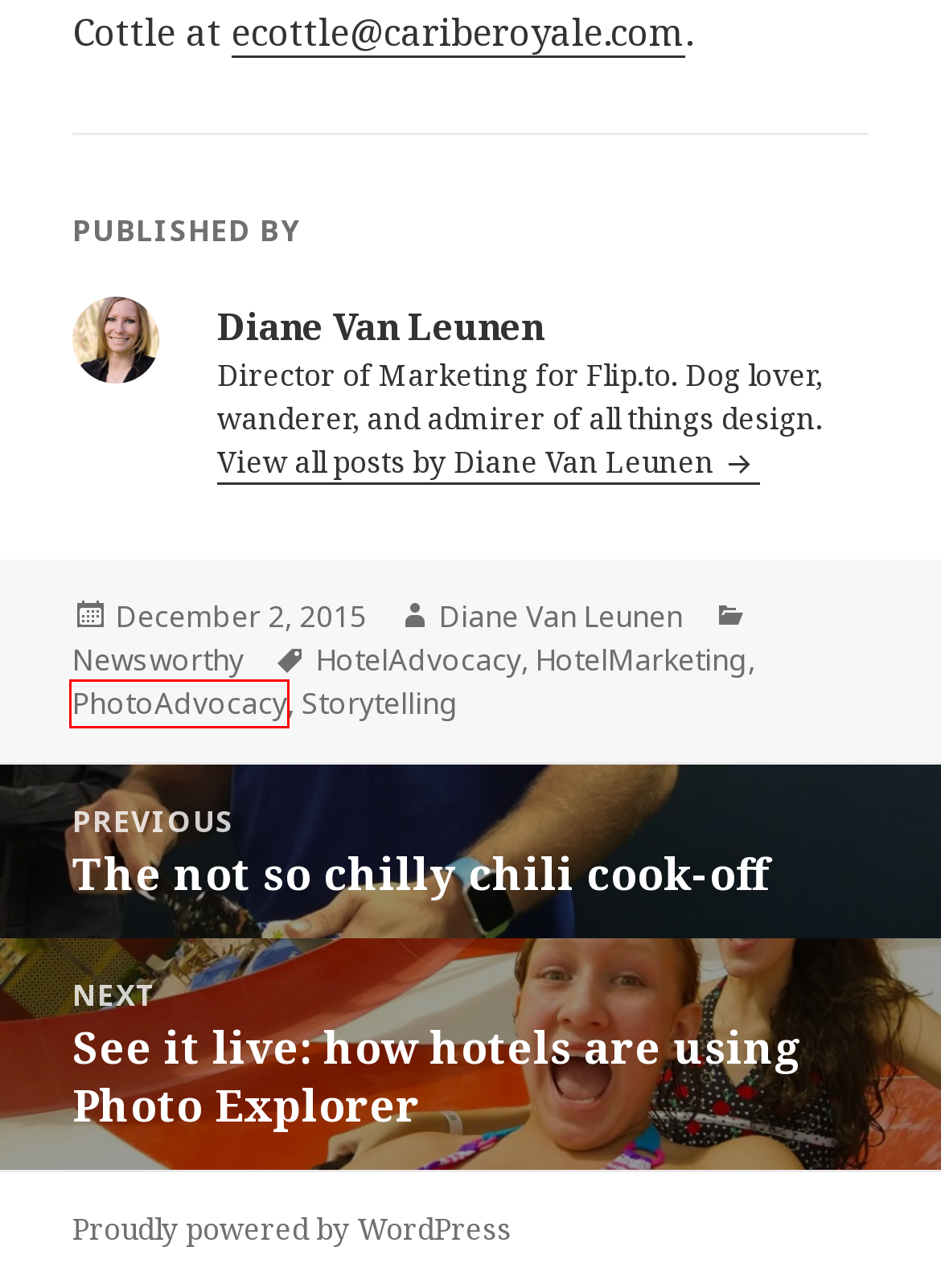Observe the provided screenshot of a webpage that has a red rectangle bounding box. Determine the webpage description that best matches the new webpage after clicking the element inside the red bounding box. Here are the candidates:
A. HotelMarketing Archives - Flip.to Blog
B. PhotoAdvocacy Archives - Flip.to Blog
C. Newsworthy Archives - Flip.to Blog
D. HotelAdvocacy Archives - Flip.to Blog
E. Blog Tool, Publishing Platform, and CMS – WordPress.org
F. The not so chilly chili cook-off - Flip.to Blog
G. Diane Van Leunen
H. See it live: how hotels are using Photo Explorer - Flip.to Blog

B